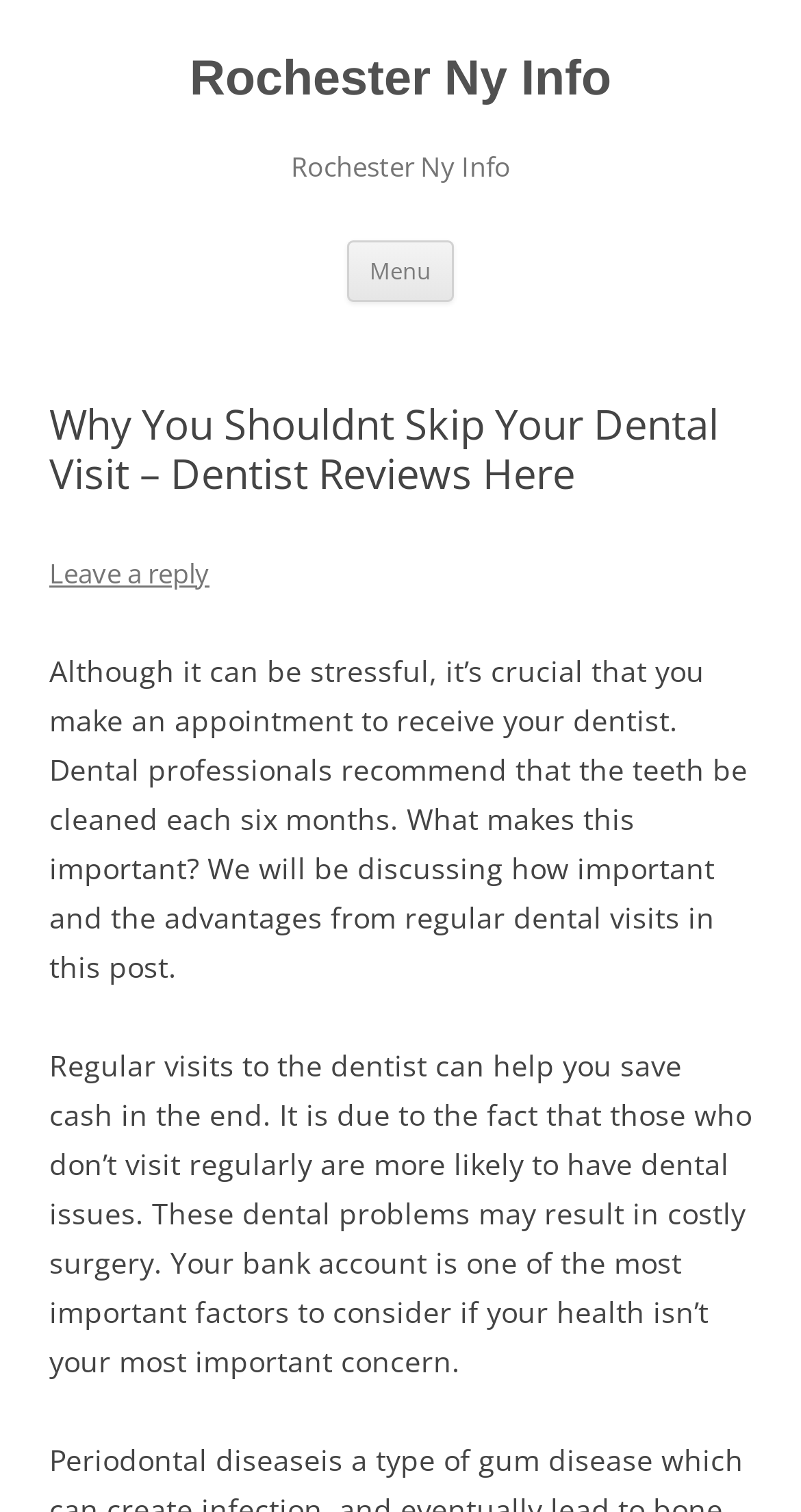Please analyze the image and provide a thorough answer to the question:
What is the consequence of not visiting the dentist regularly?

The webpage mentions that those who don’t visit the dentist regularly are more likely to have dental issues, which may result in costly surgery.